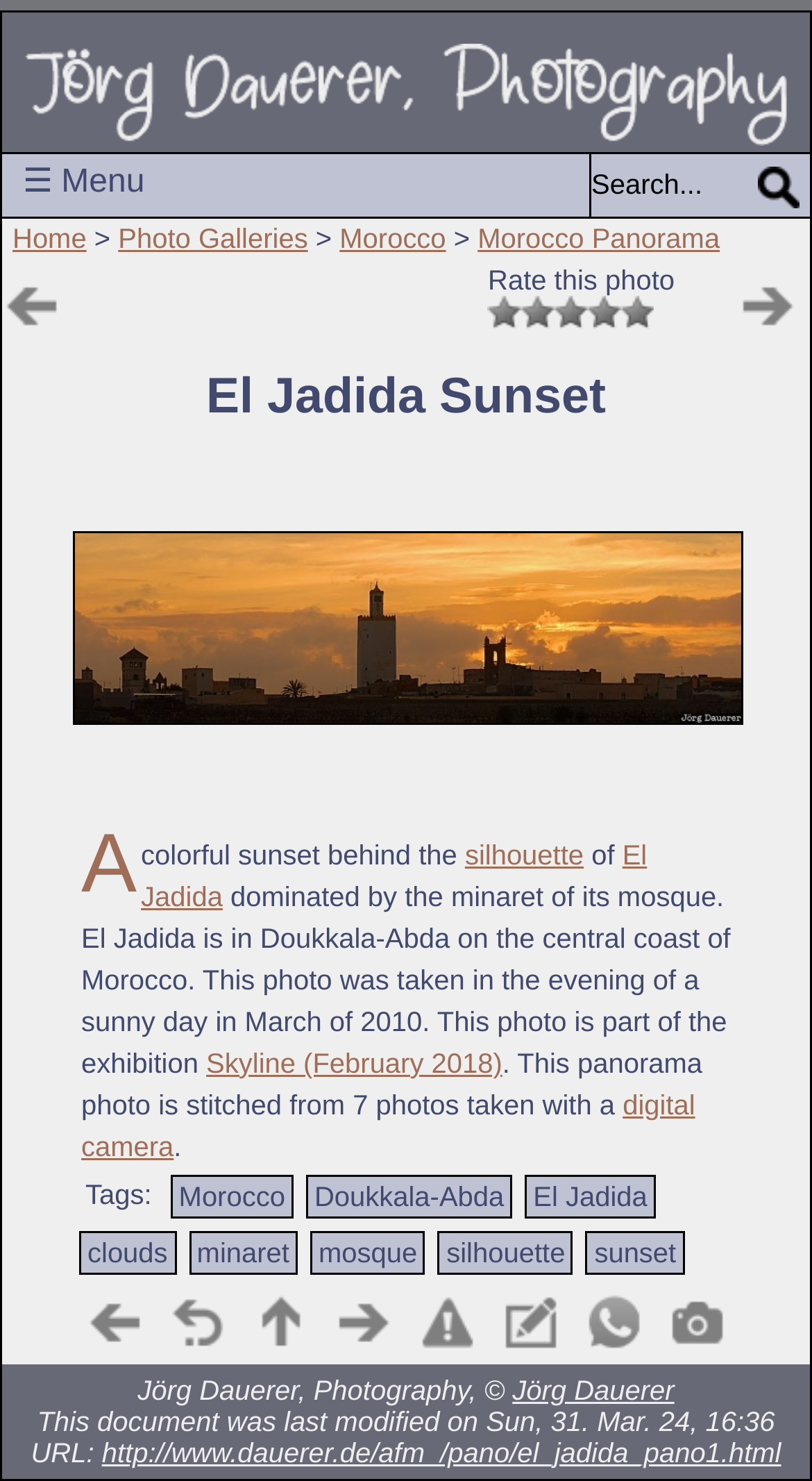What is the primary heading on this webpage?

El Jadida Sunset